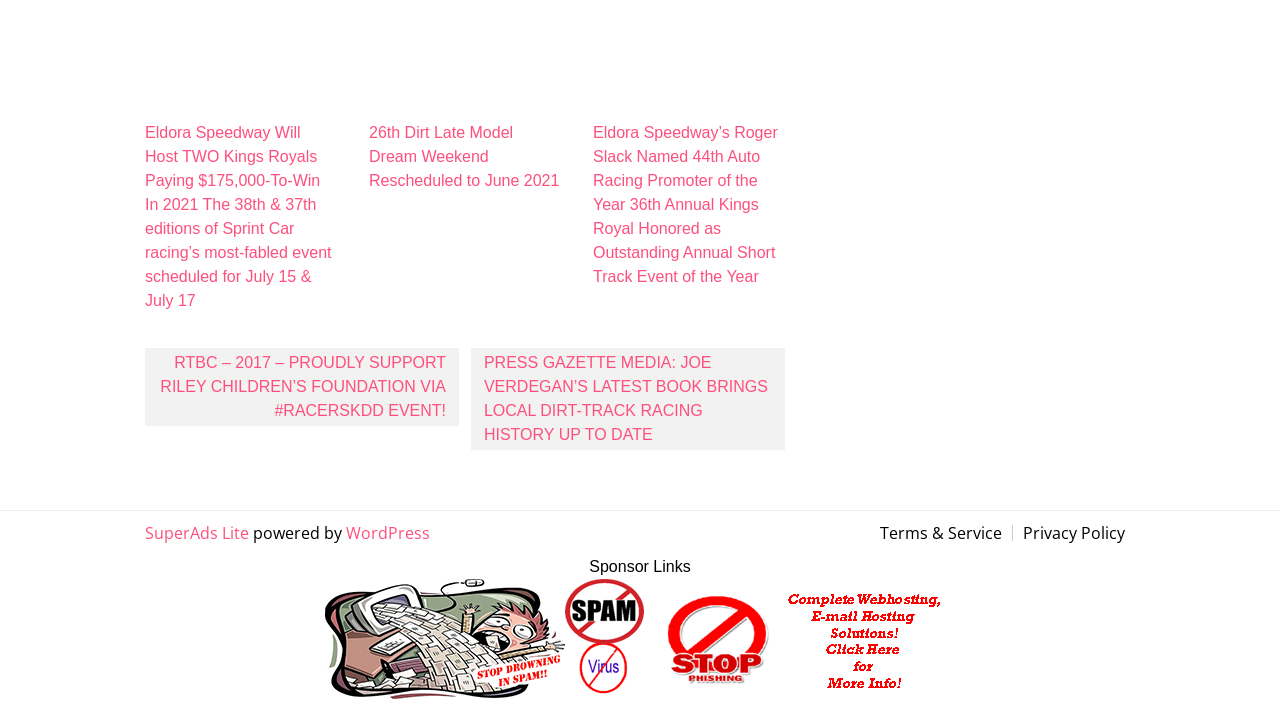Determine the bounding box of the UI component based on this description: "WordPress". The bounding box coordinates should be four float values between 0 and 1, i.e., [left, top, right, bottom].

[0.27, 0.74, 0.336, 0.771]